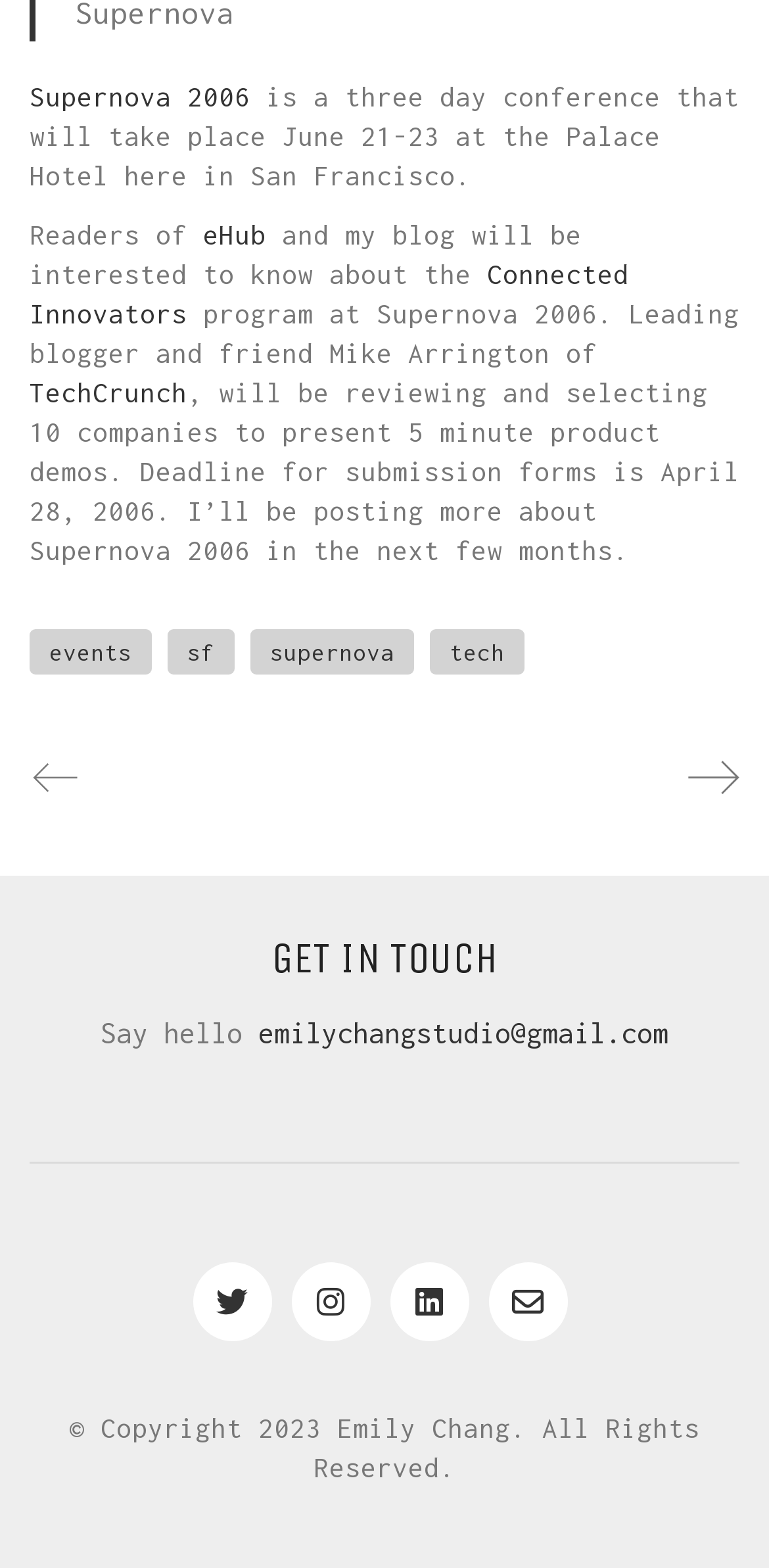Locate the bounding box coordinates of the element that needs to be clicked to carry out the instruction: "read more about Connected Innovators". The coordinates should be given as four float numbers ranging from 0 to 1, i.e., [left, top, right, bottom].

[0.038, 0.165, 0.818, 0.21]